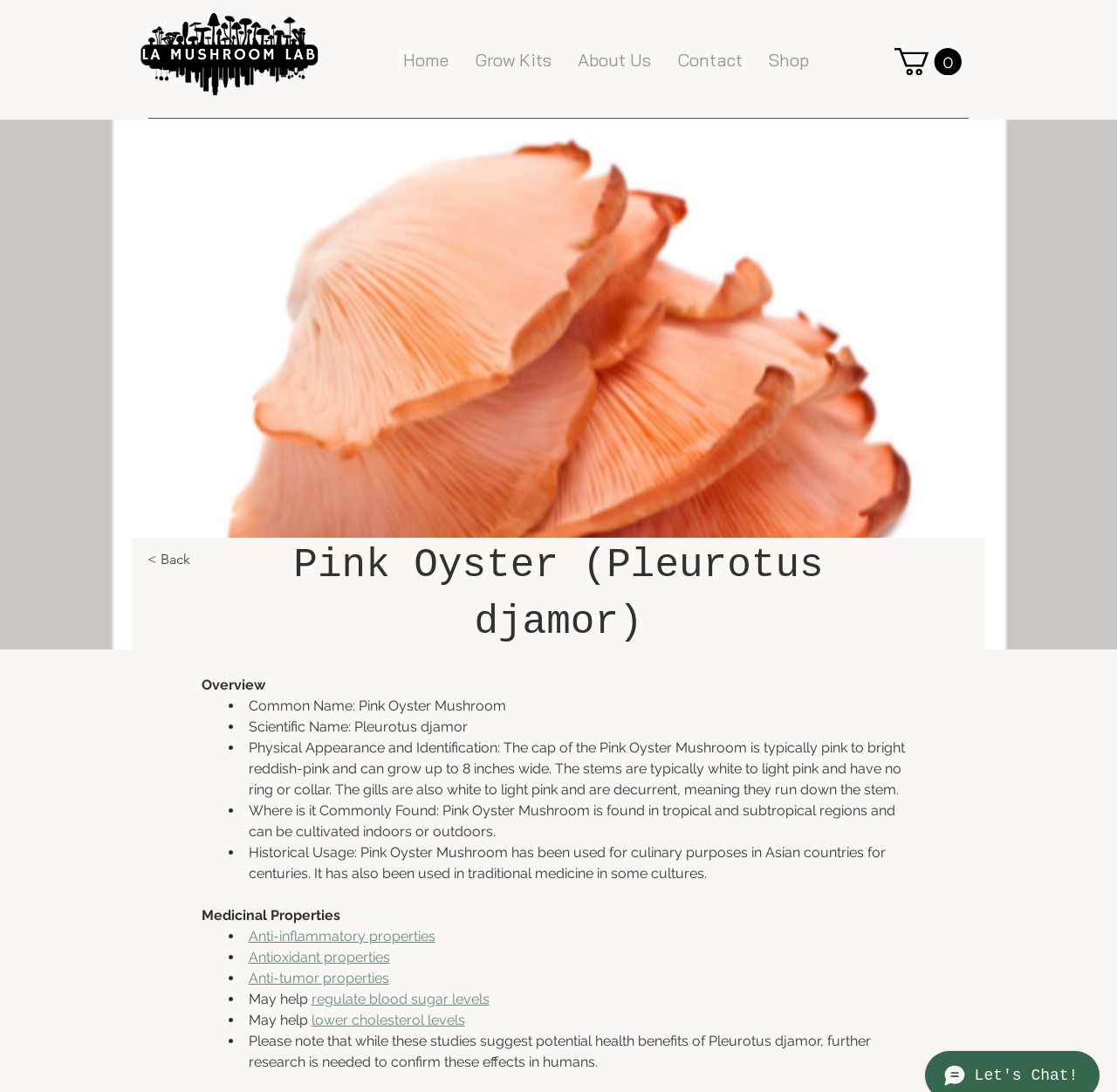What is the purpose of the 'Cart with 0 items' button?
Look at the screenshot and provide an in-depth answer.

The 'Cart with 0 items' button is likely used to view the shopping cart, as it is a common feature on e-commerce websites, and the website has a 'Shop' link in the navigation menu.